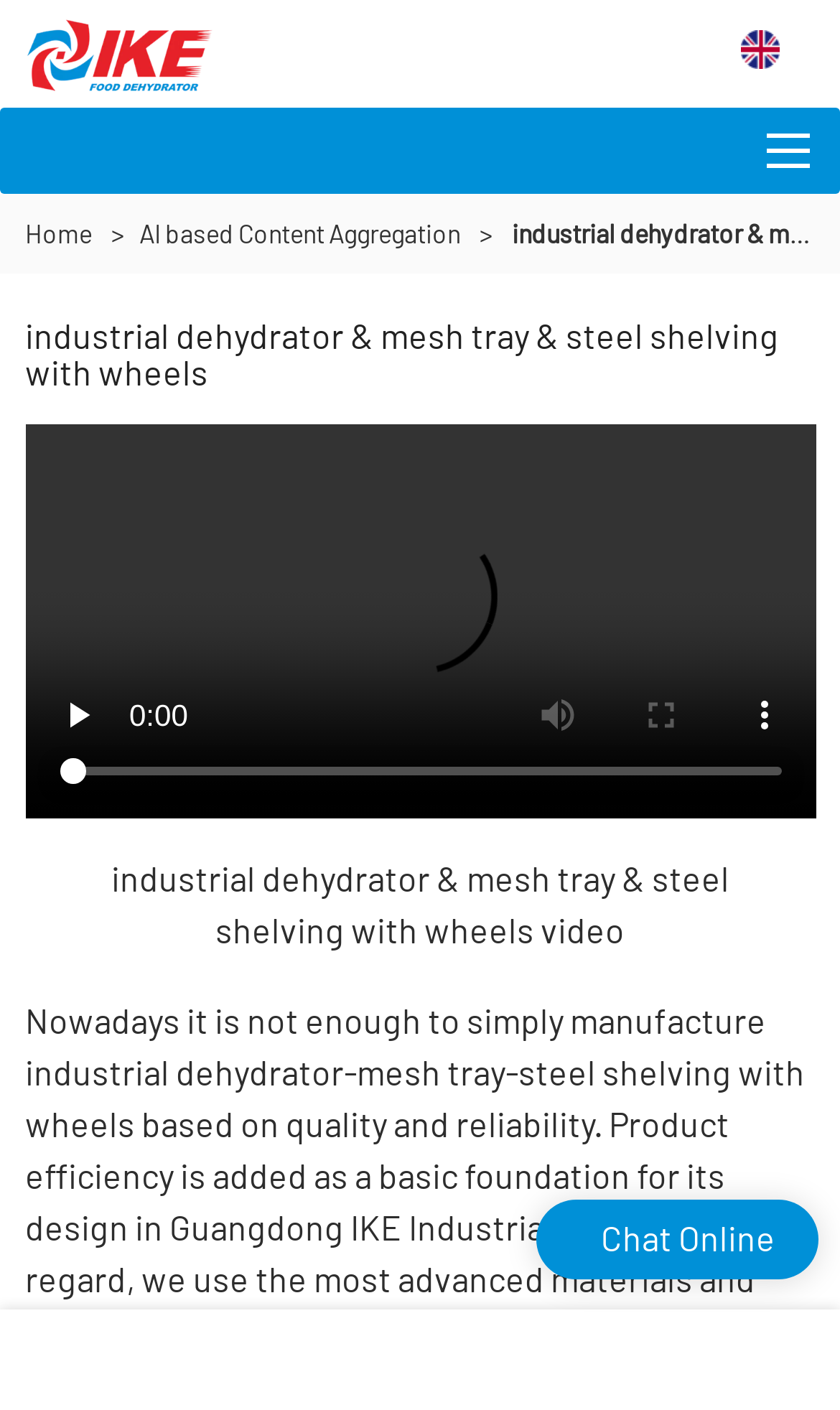Identify the main title of the webpage and generate its text content.

industrial dehydrator & mesh tray & steel shelving with wheels